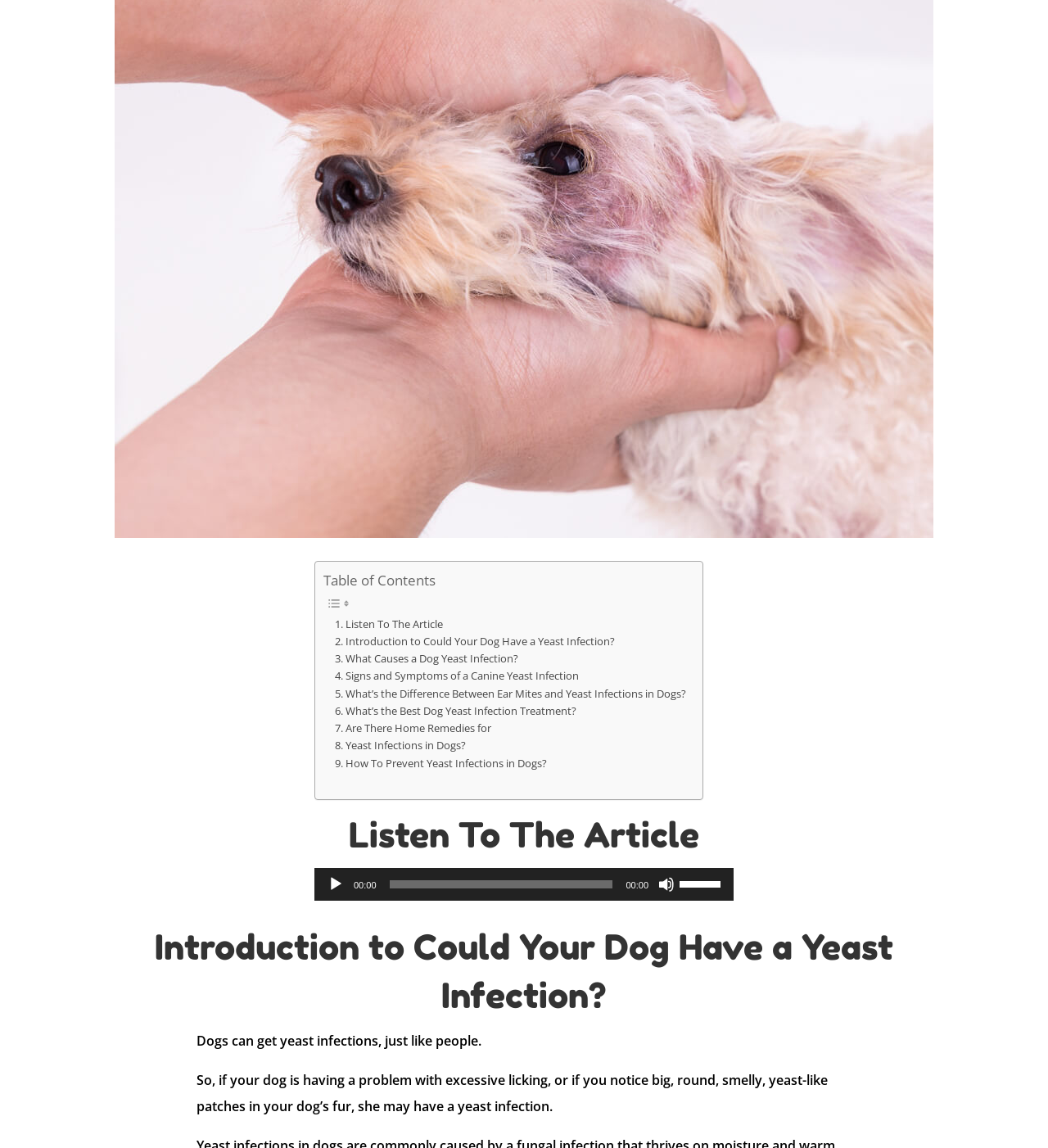Given the webpage screenshot, identify the bounding box of the UI element that matches this description: "Yeast Infections in Dogs?".

[0.32, 0.642, 0.444, 0.657]